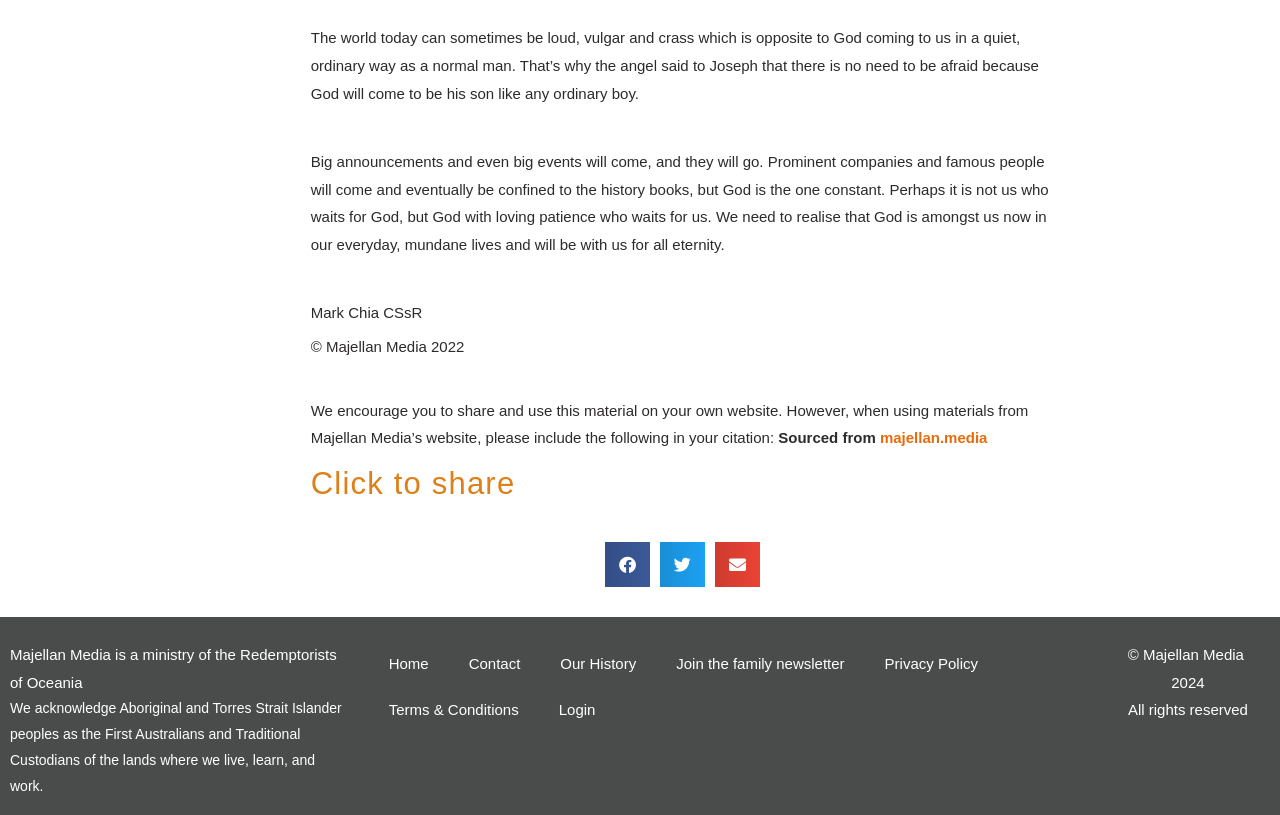Find the bounding box coordinates of the UI element according to this description: "Our History".

[0.422, 0.786, 0.513, 0.843]